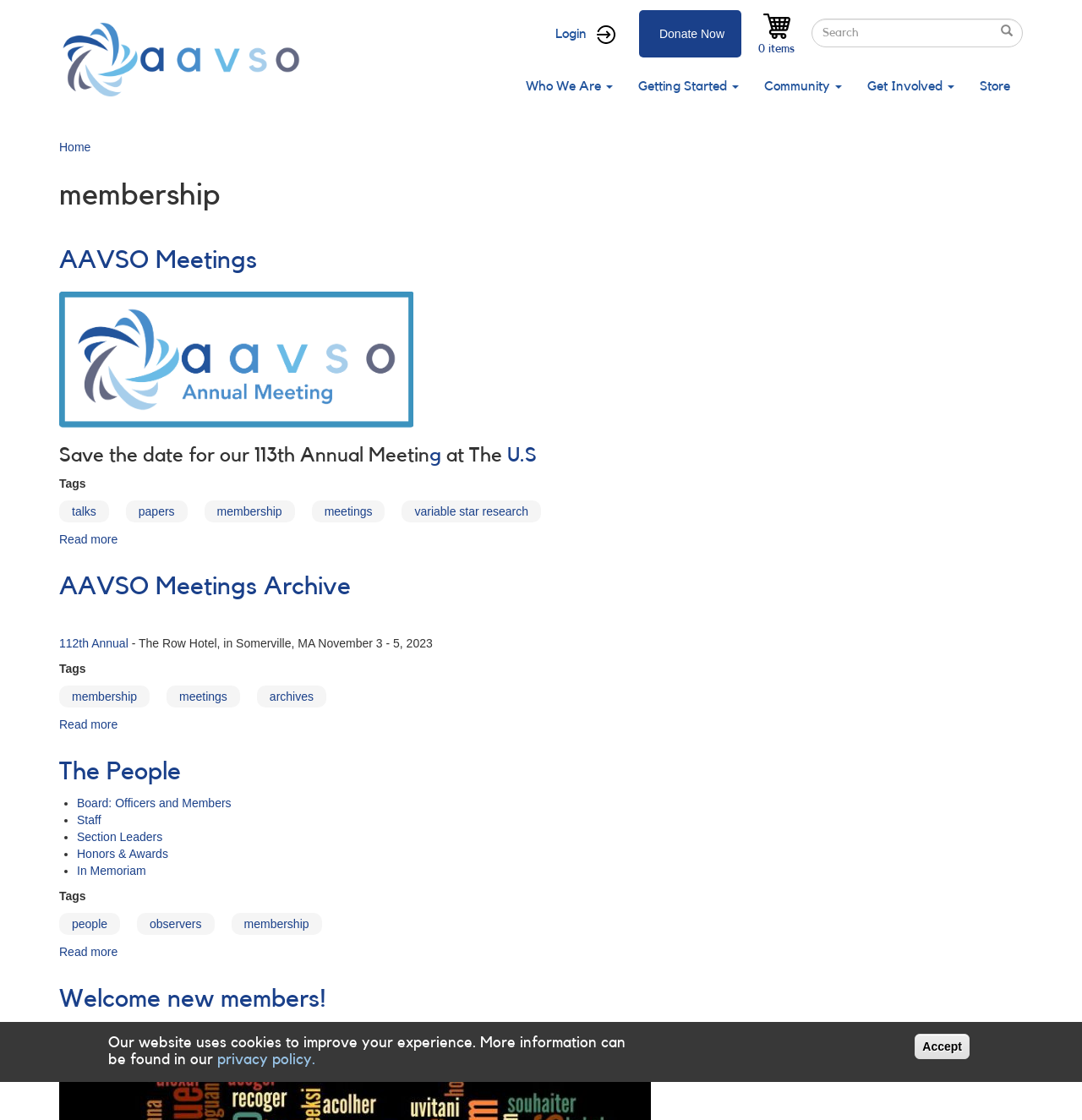Identify the bounding box coordinates for the UI element described by the following text: "archives". Provide the coordinates as four float numbers between 0 and 1, in the format [left, top, right, bottom].

[0.249, 0.616, 0.29, 0.628]